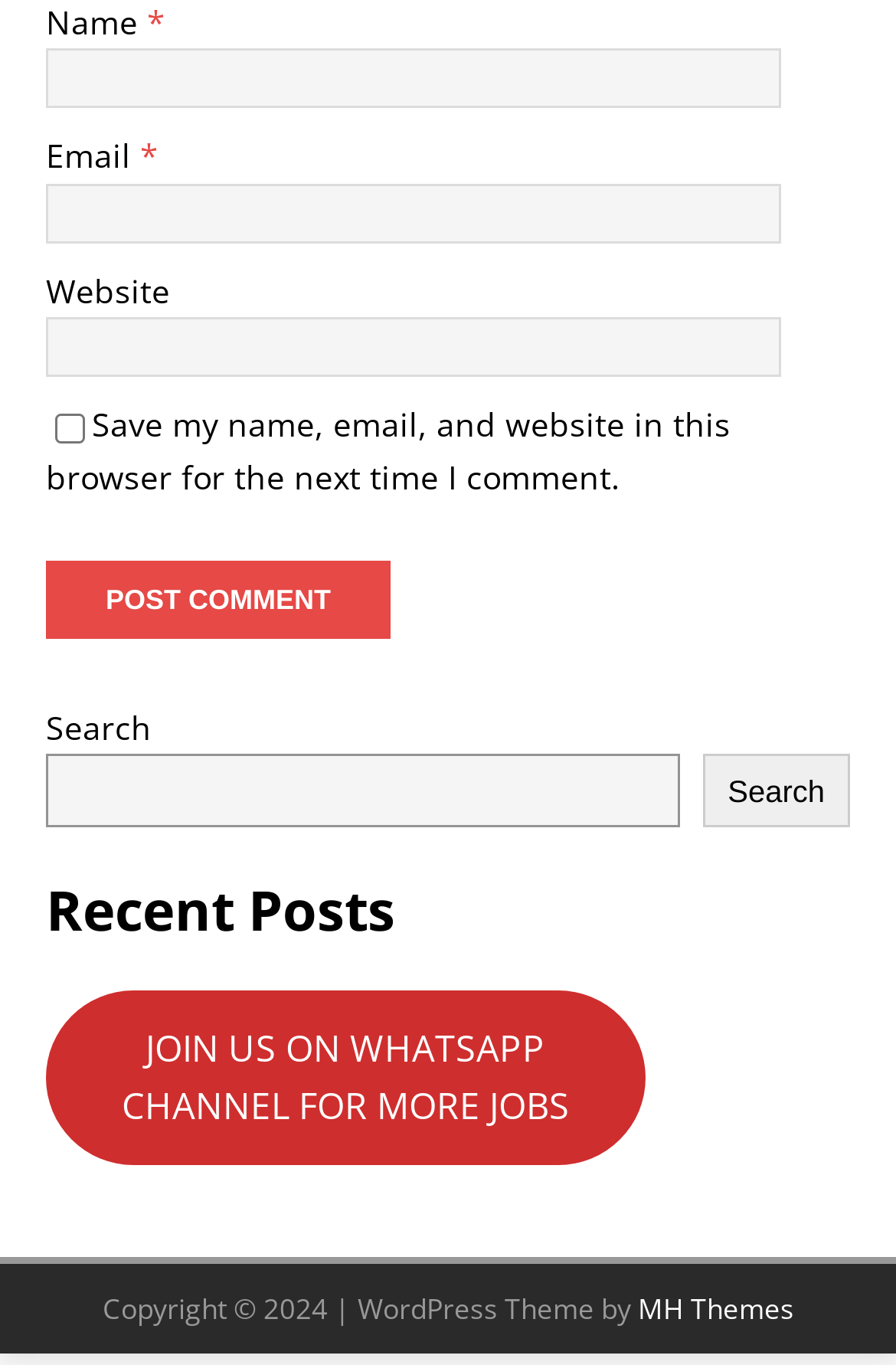How many links are there in the webpage?
Using the image, provide a concise answer in one word or a short phrase.

3